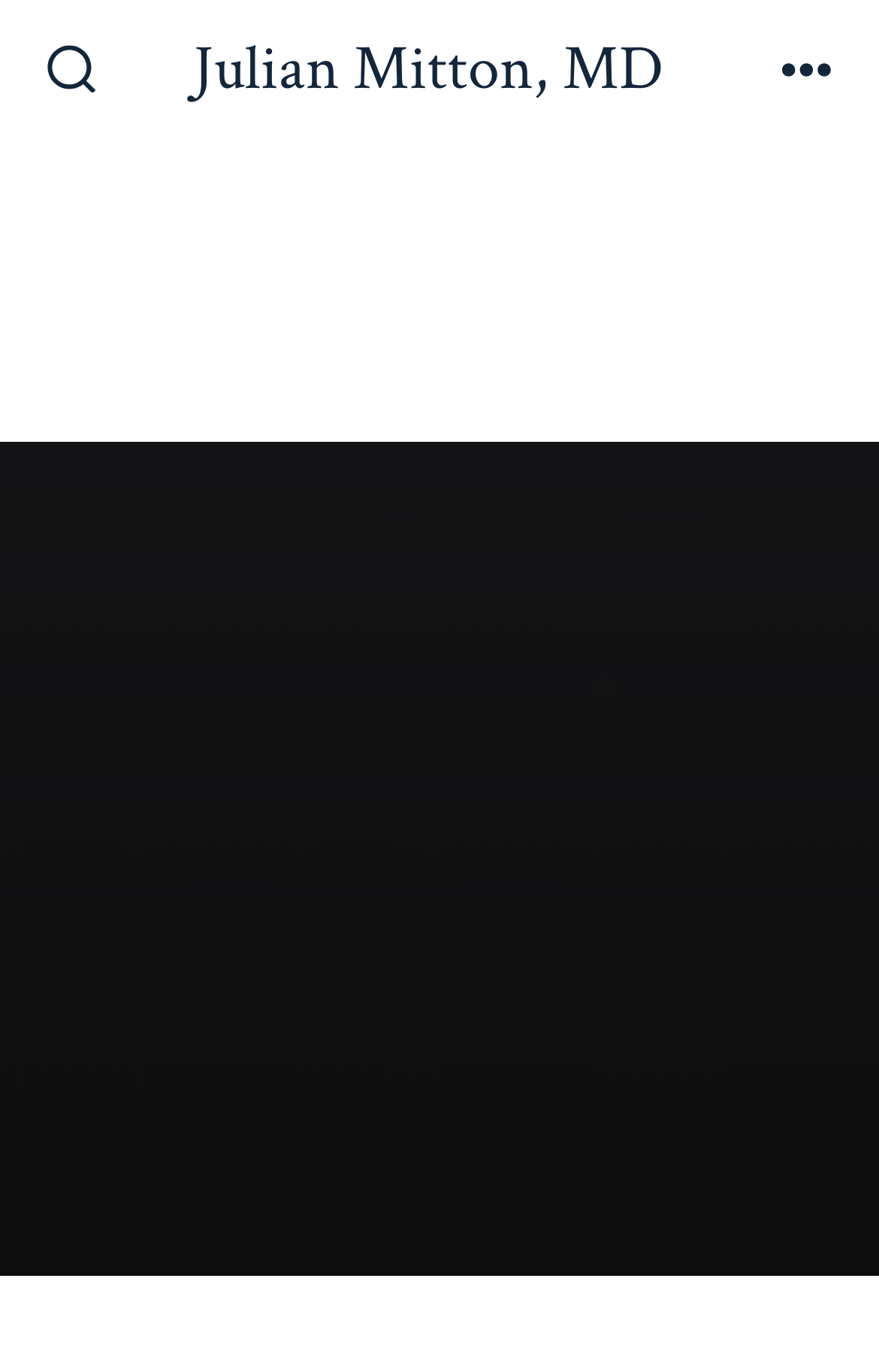Please determine the bounding box of the UI element that matches this description: Menu. The coordinates should be given as (top-left x, top-left y, bottom-right x, bottom-right y), with all values between 0 and 1.

[0.859, 0.013, 0.976, 0.096]